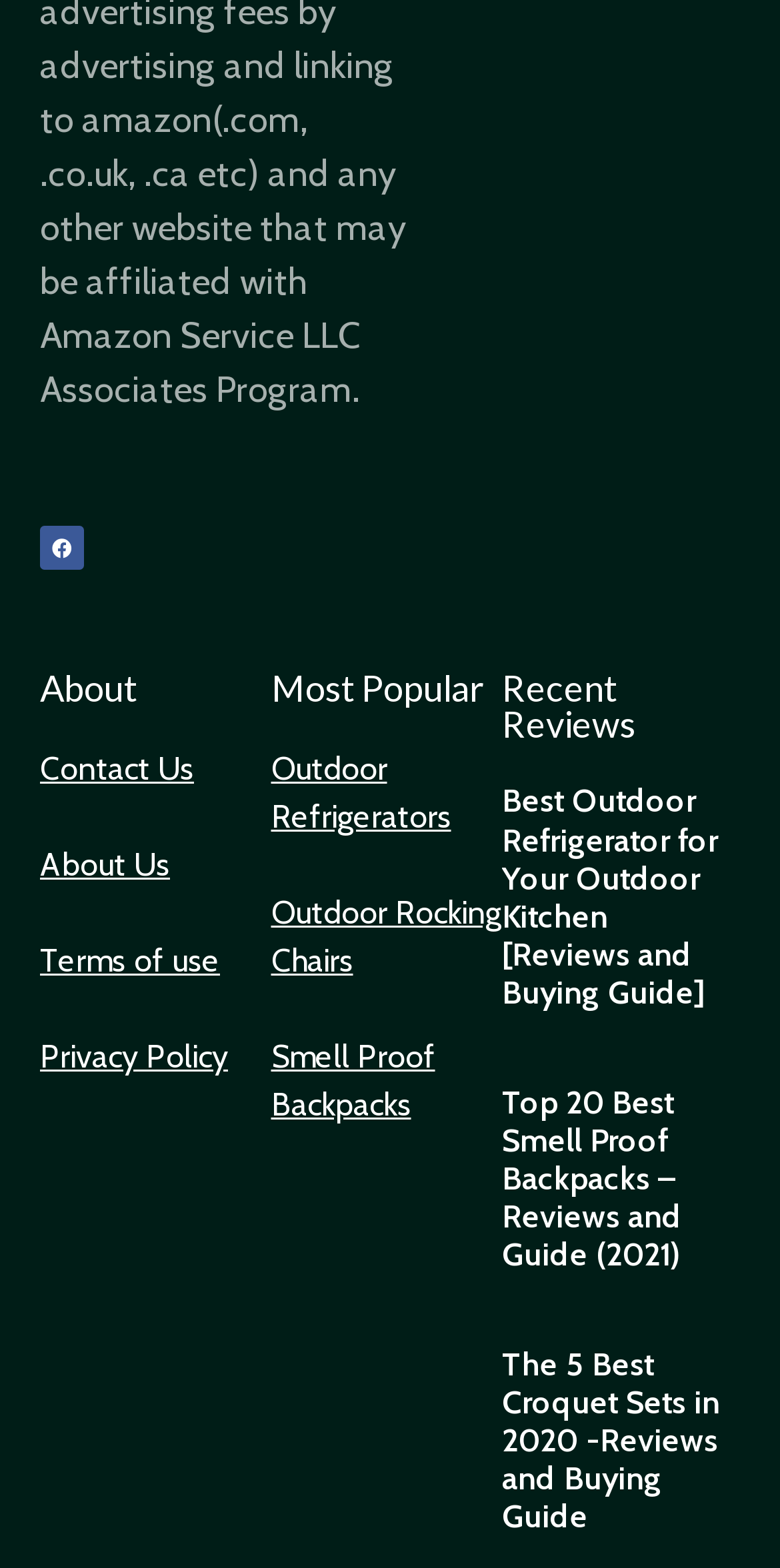Could you find the bounding box coordinates of the clickable area to complete this instruction: "View Outdoor Refrigerators"?

[0.347, 0.479, 0.578, 0.534]